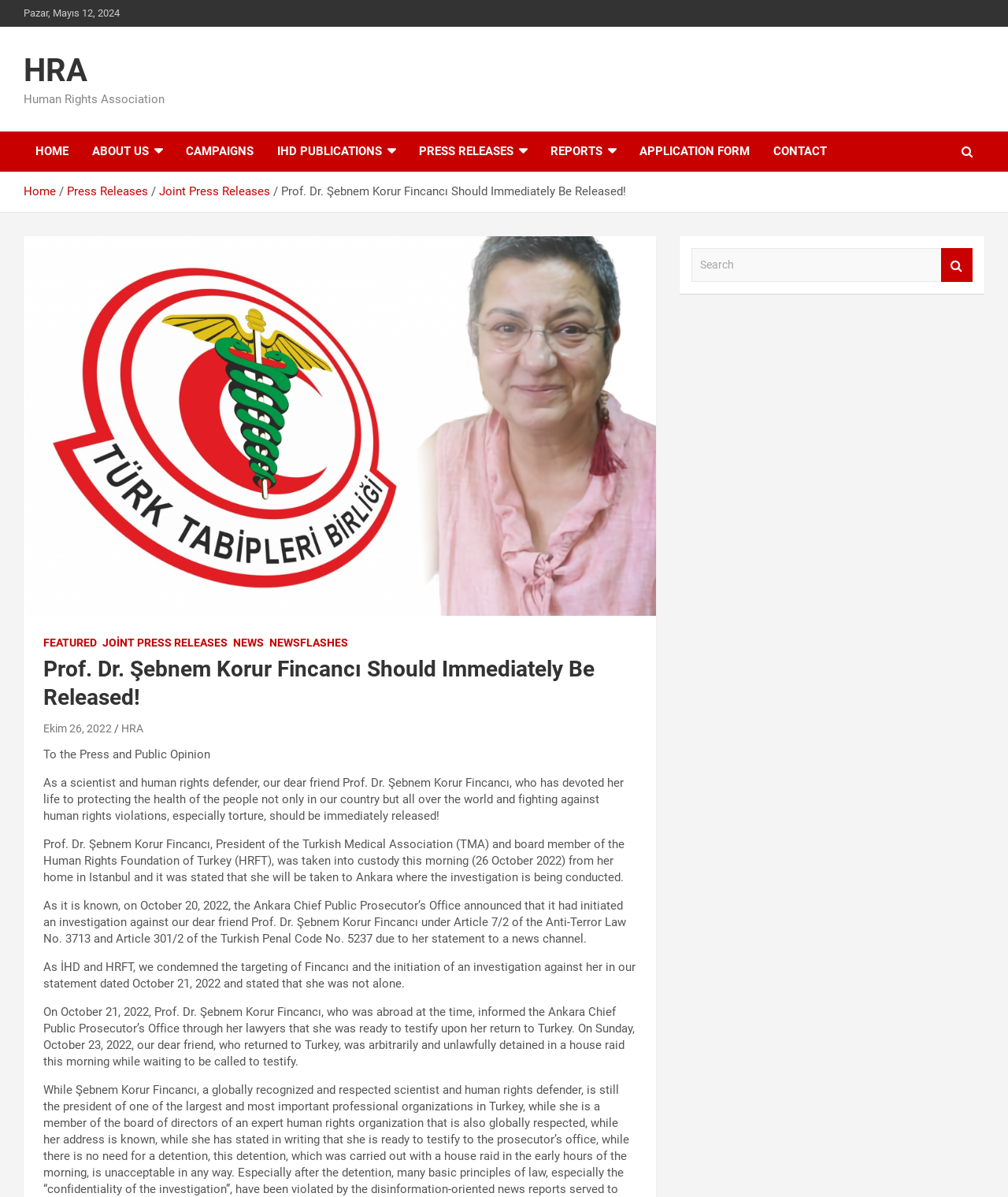Please give a short response to the question using one word or a phrase:
What is the name of the human rights organization?

HRA